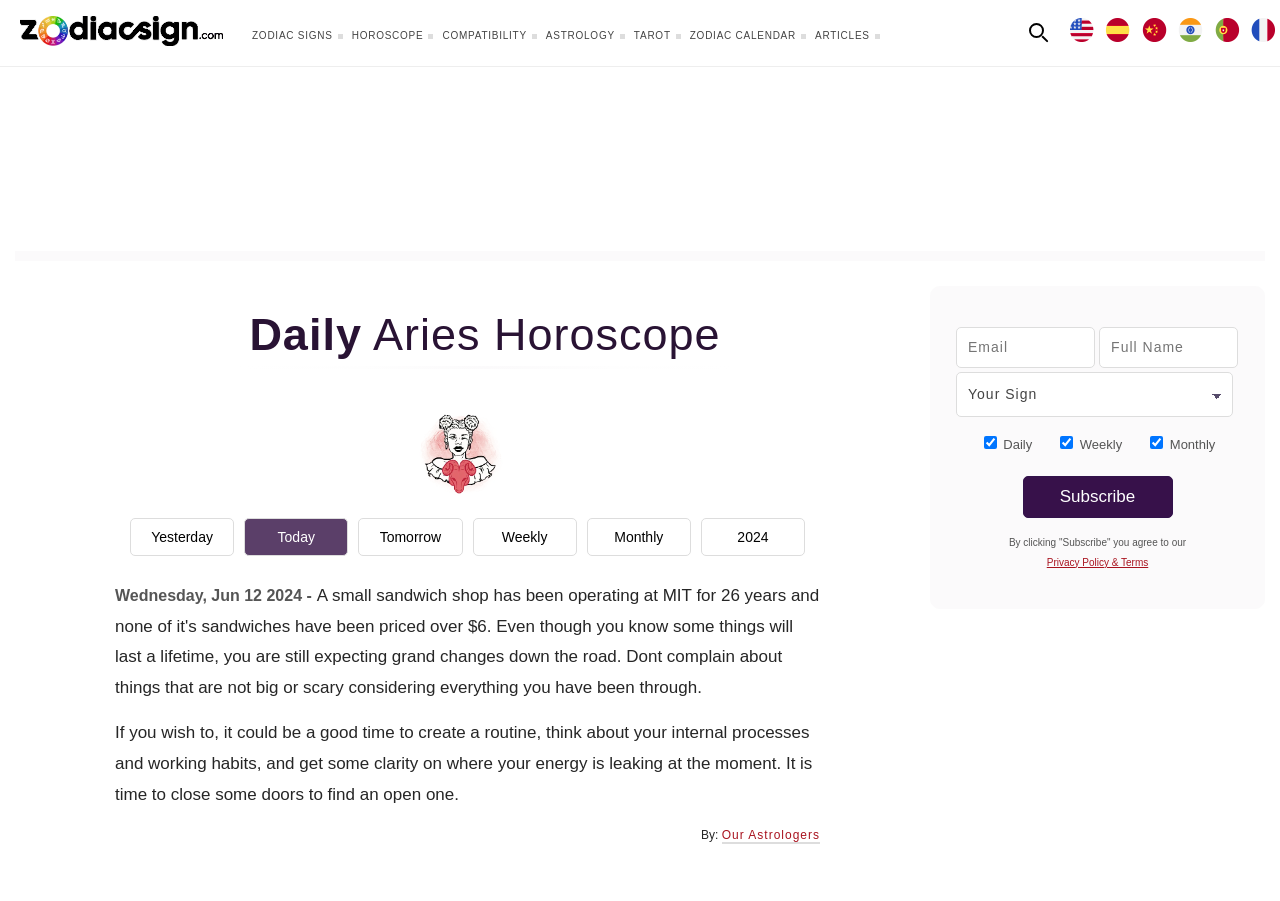Determine the bounding box coordinates of the region to click in order to accomplish the following instruction: "Select your zodiac sign". Provide the coordinates as four float numbers between 0 and 1, specifically [left, top, right, bottom].

[0.747, 0.413, 0.964, 0.463]